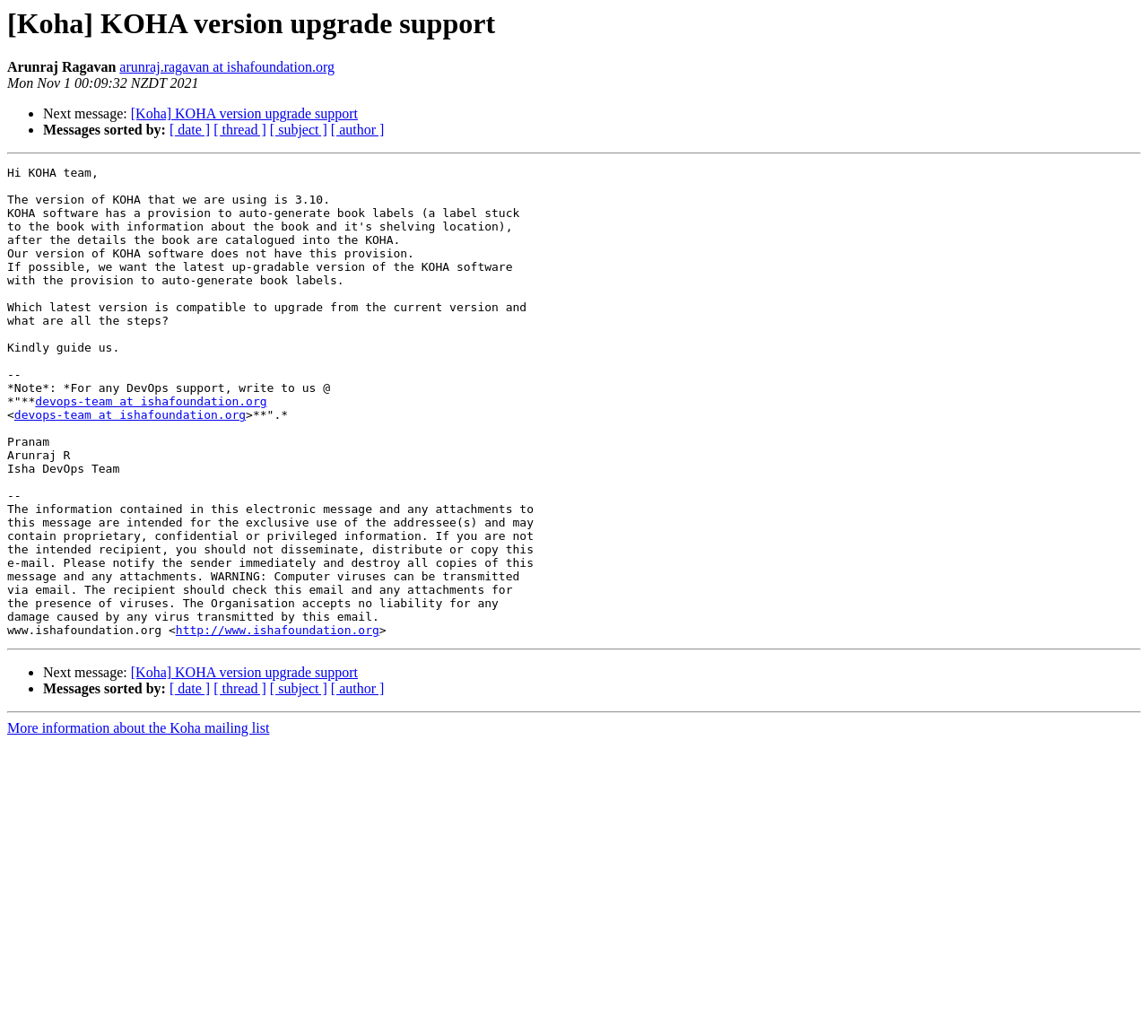Please find the bounding box for the UI element described by: "[Koha] KOHA version upgrade support".

[0.114, 0.642, 0.312, 0.657]